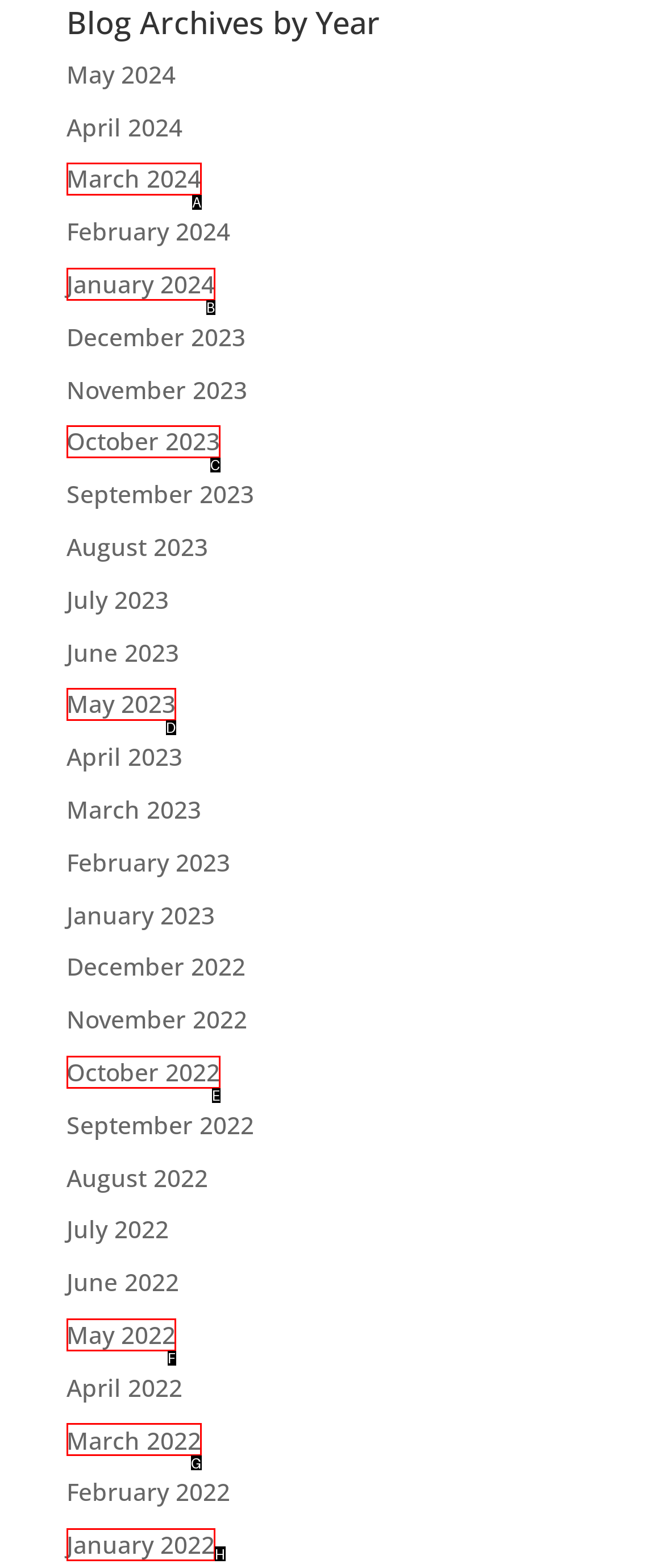Determine which option matches the element description: March 2022
Answer using the letter of the correct option.

G